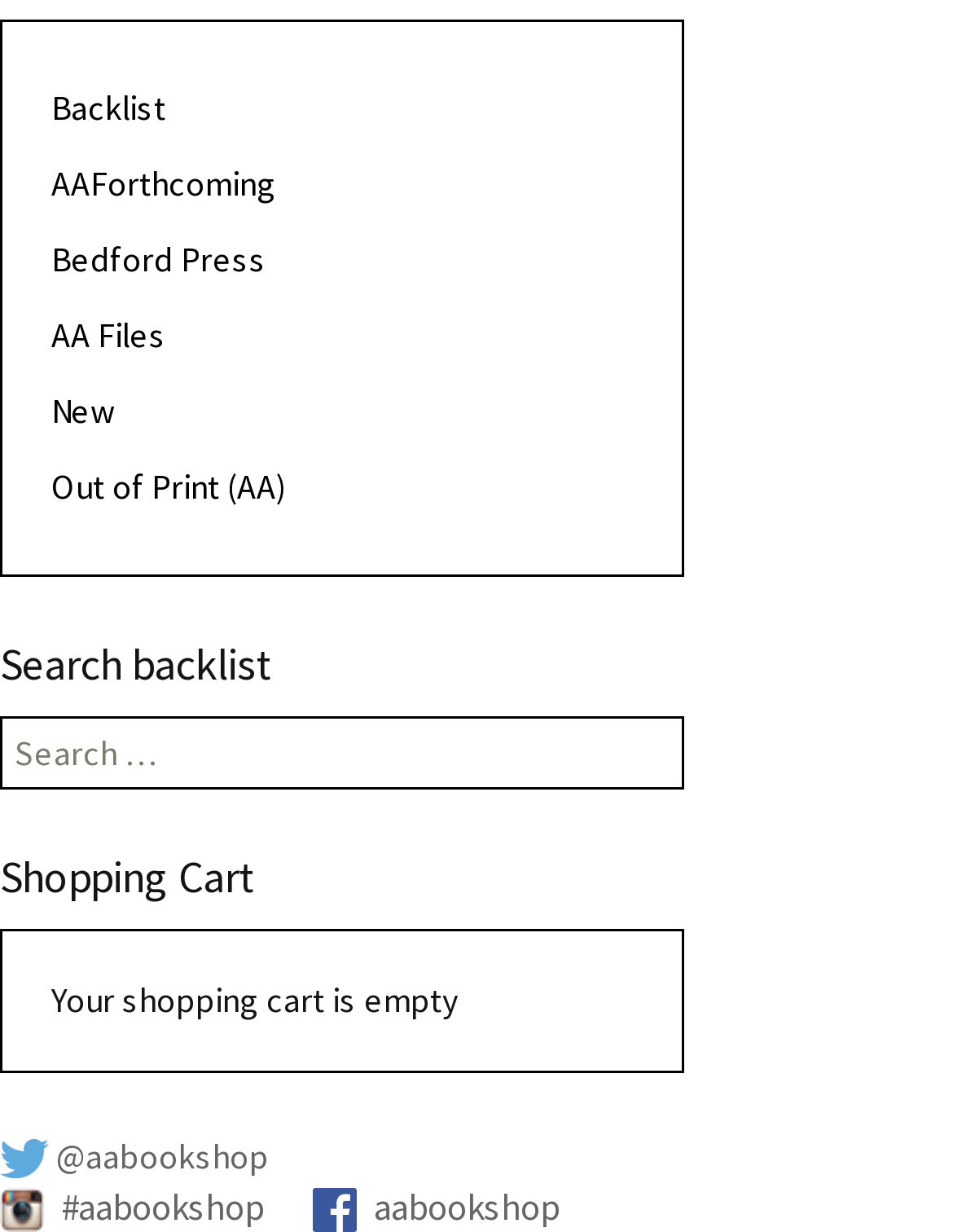What is the status of the shopping cart?
Please provide a comprehensive answer based on the details in the screenshot.

The static text 'Your shopping cart is empty' is located below the heading 'Shopping Cart', indicating that the shopping cart currently has no items.